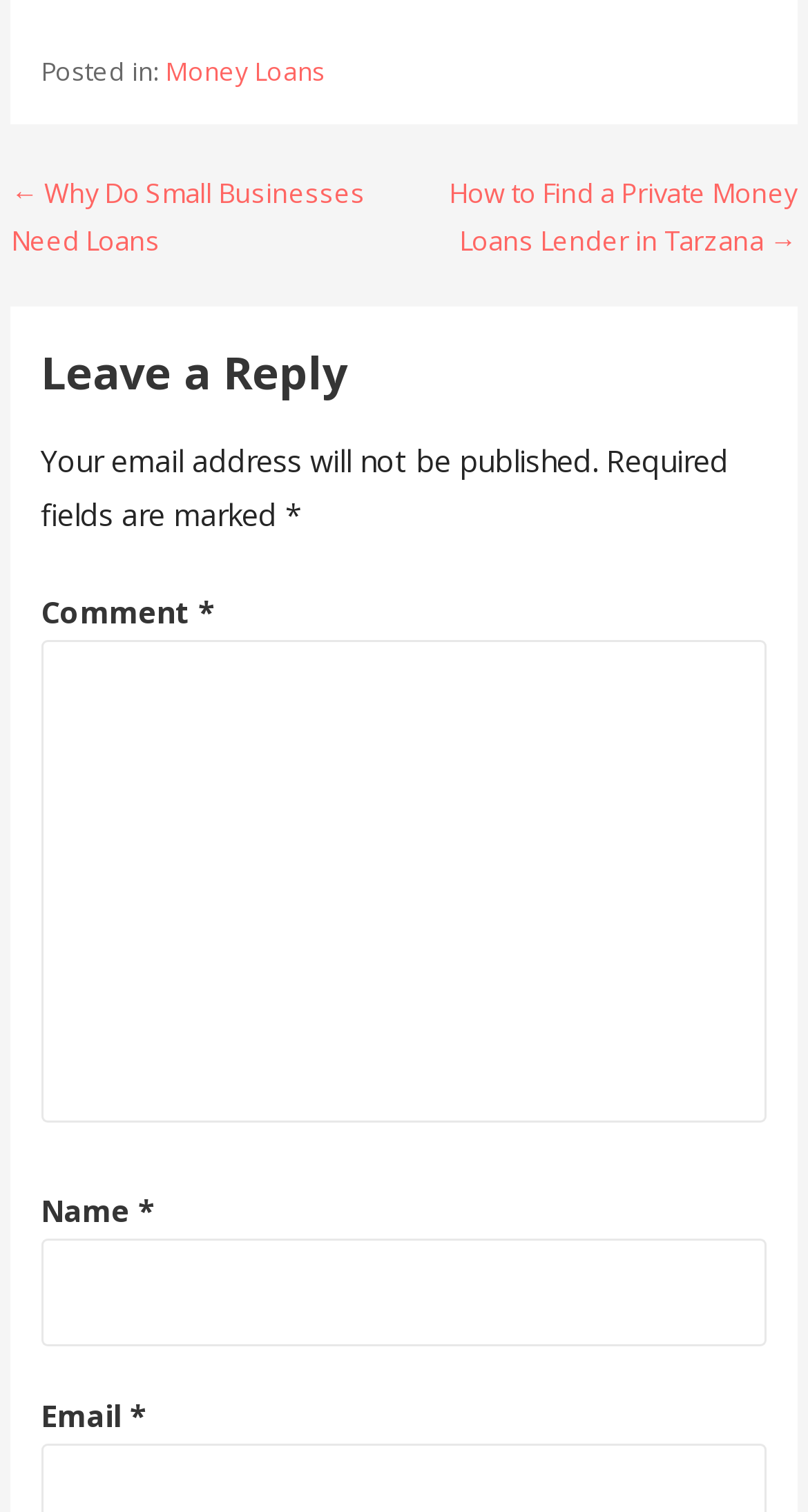What is the purpose of the 'Posts' navigation section?
Please provide an in-depth and detailed response to the question.

The 'Posts' navigation section is used for navigating between different posts on the website. It contains links to previous and next posts, allowing users to easily navigate through the website's content.